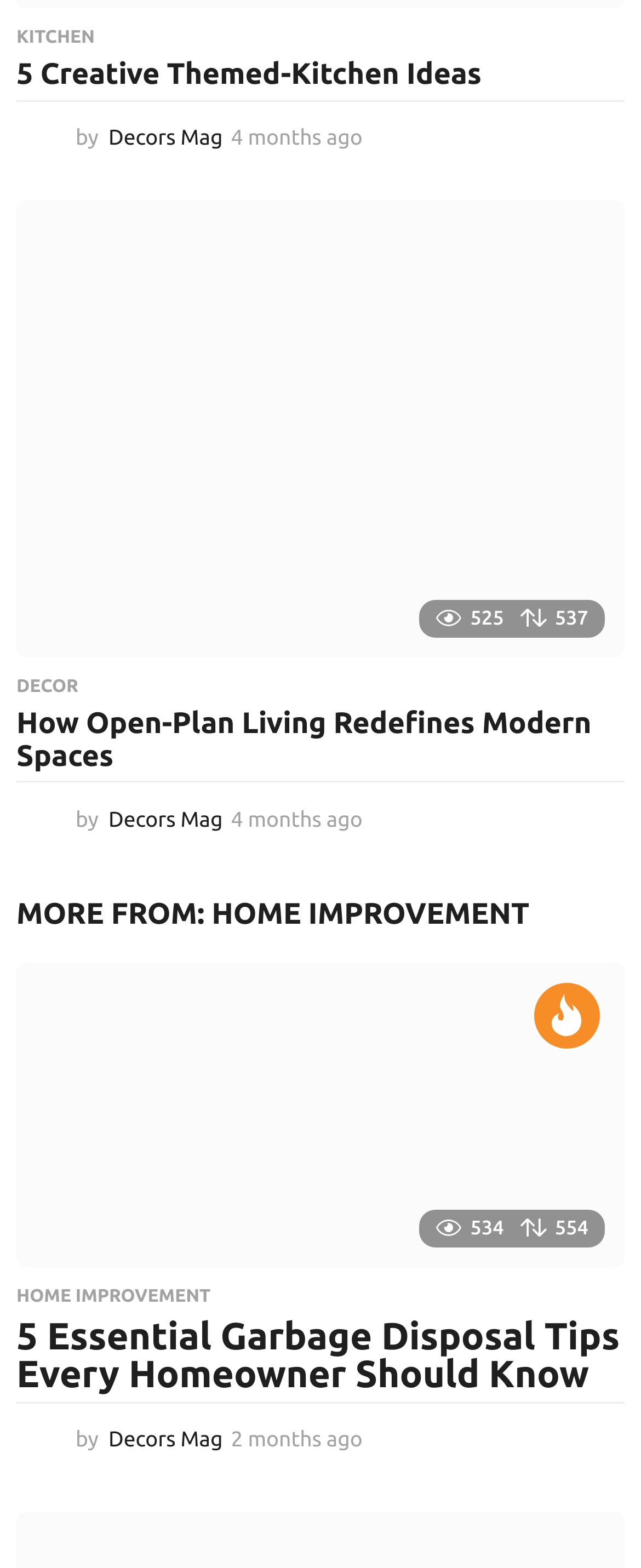Please provide the bounding box coordinates for the element that needs to be clicked to perform the instruction: "Explore the free tool". The coordinates must consist of four float numbers between 0 and 1, formatted as [left, top, right, bottom].

None